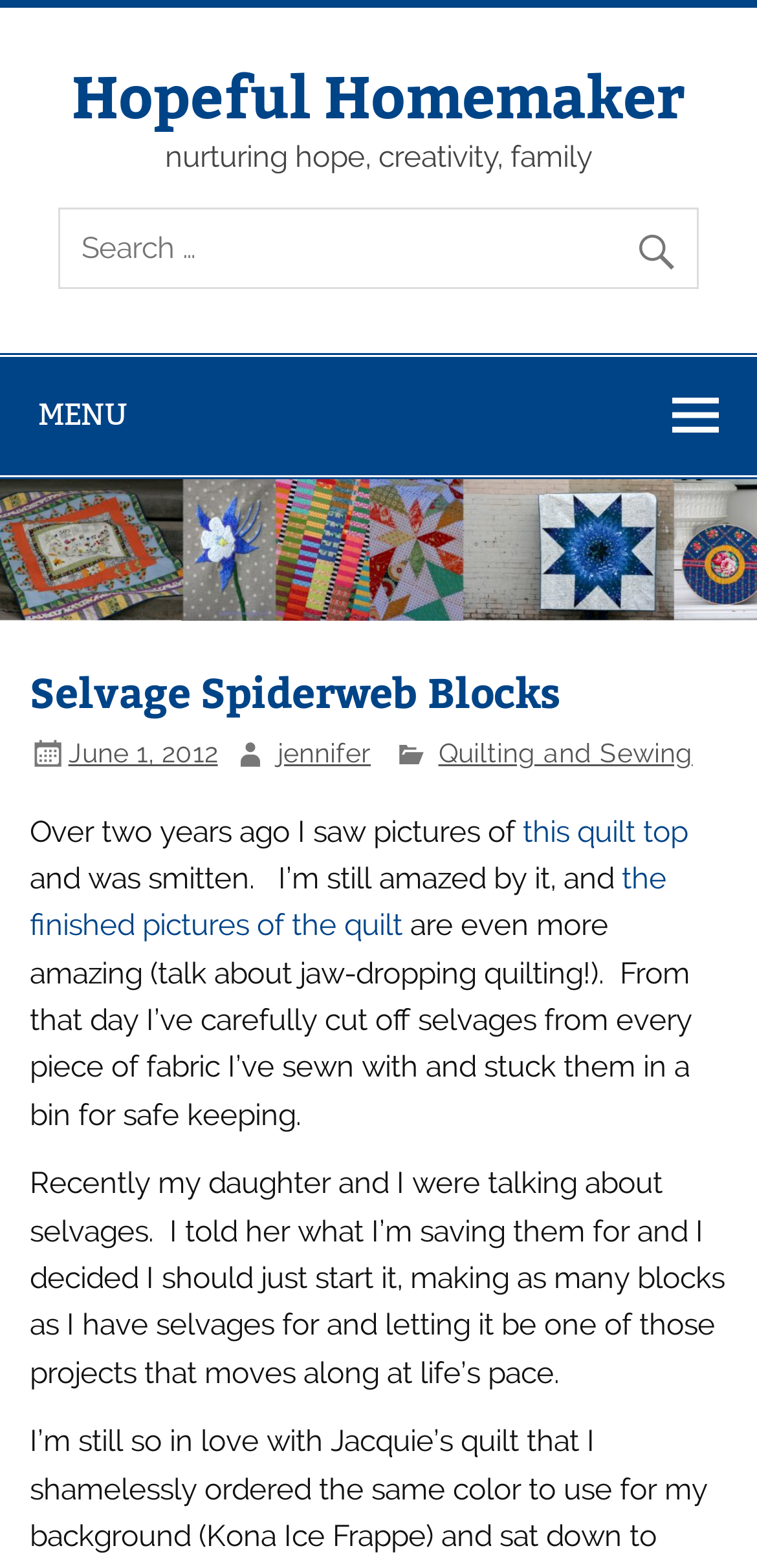Identify and extract the main heading of the webpage.

Selvage Spiderweb Blocks